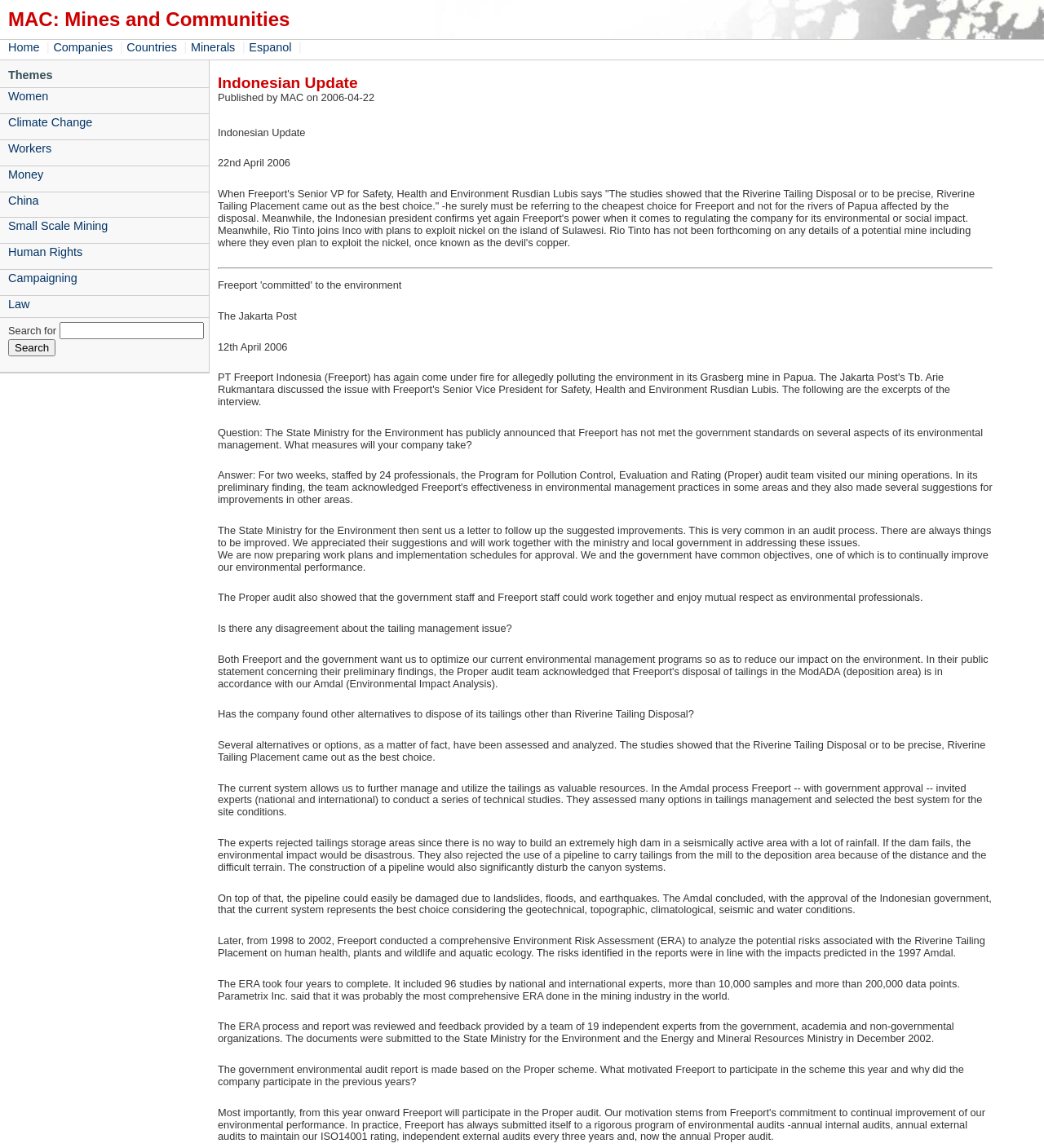Describe all the key features of the webpage in detail.

The webpage is about a platform that empowers activists and communities opposed to mining, providing information on global mining trends, specific projects, and the mining industry's attempts to subvert legitimate protests. 

At the top of the page, there is a heading "MAC: Mines and Communities" followed by a navigation menu with links to "Home", "Companies", "Countries", "Minerals", and "Espanol". Below the navigation menu, there is a section titled "Themes" with links to various topics such as "Women", "Climate Change", "Workers", and "Human Rights".

On the right side of the page, there is a search bar with a button labeled "Search". 

The main content of the page is divided into two sections. The first section is titled "Indonesian Update" and has a publication date of April 22, 2006. It contains a long article discussing the environmental impact of Freeport's mining activities in Papua, Indonesia, and the company's response to criticism from the Indonesian government.

The second section appears to be a Q&A session with Freeport's Senior VP for Safety, Health, and Environment, Rusdian Lubis, where he answers questions about the company's environmental management practices, including its tailing management system and the results of an environmental audit.

Throughout the page, there are no images, but there are several blocks of text with varying lengths, including headings, paragraphs, and quotes. The overall layout is organized, with clear headings and concise text, making it easy to navigate and read.